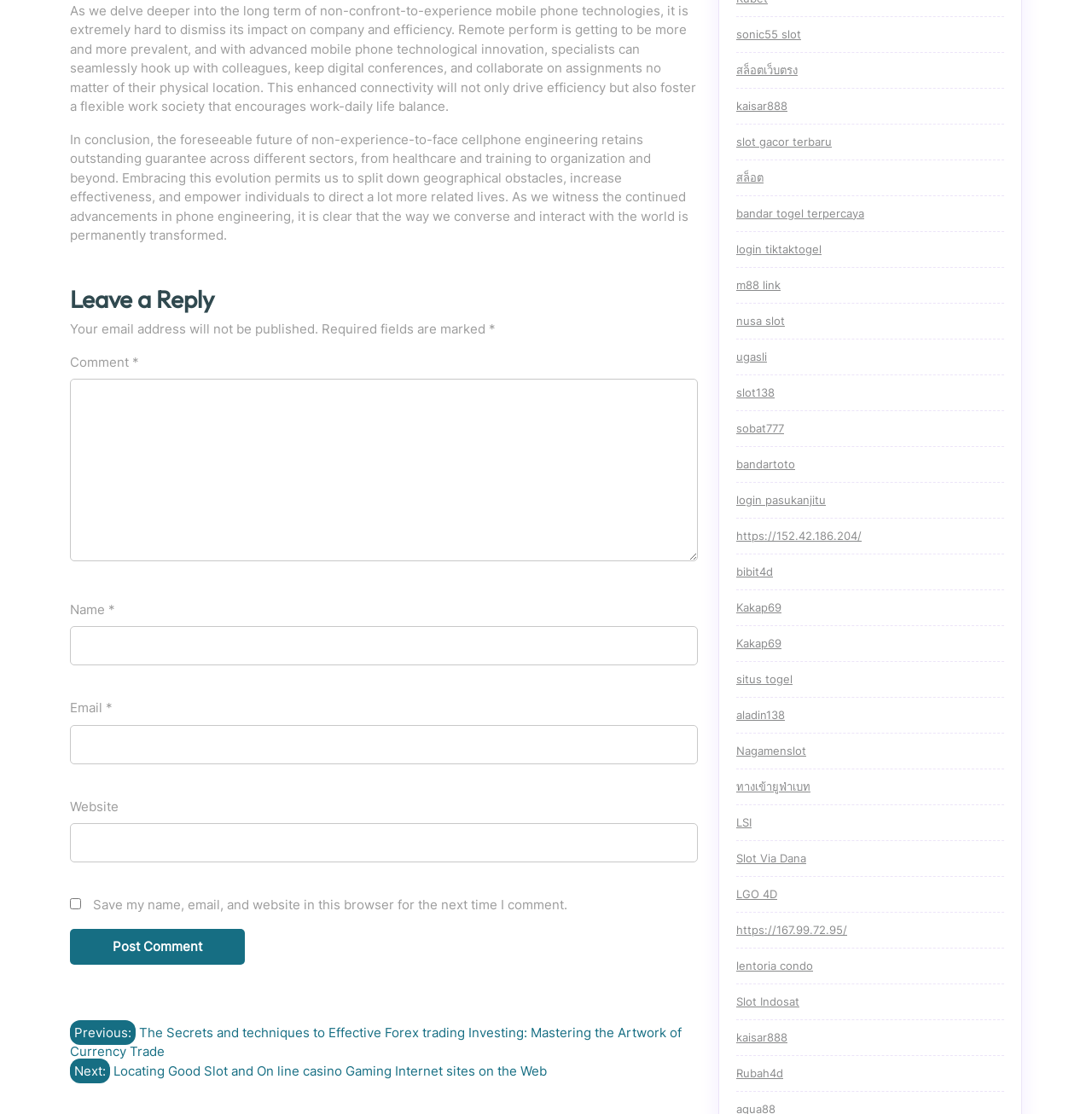Answer the question below using just one word or a short phrase: 
What is the title of the section above the links?

Posts